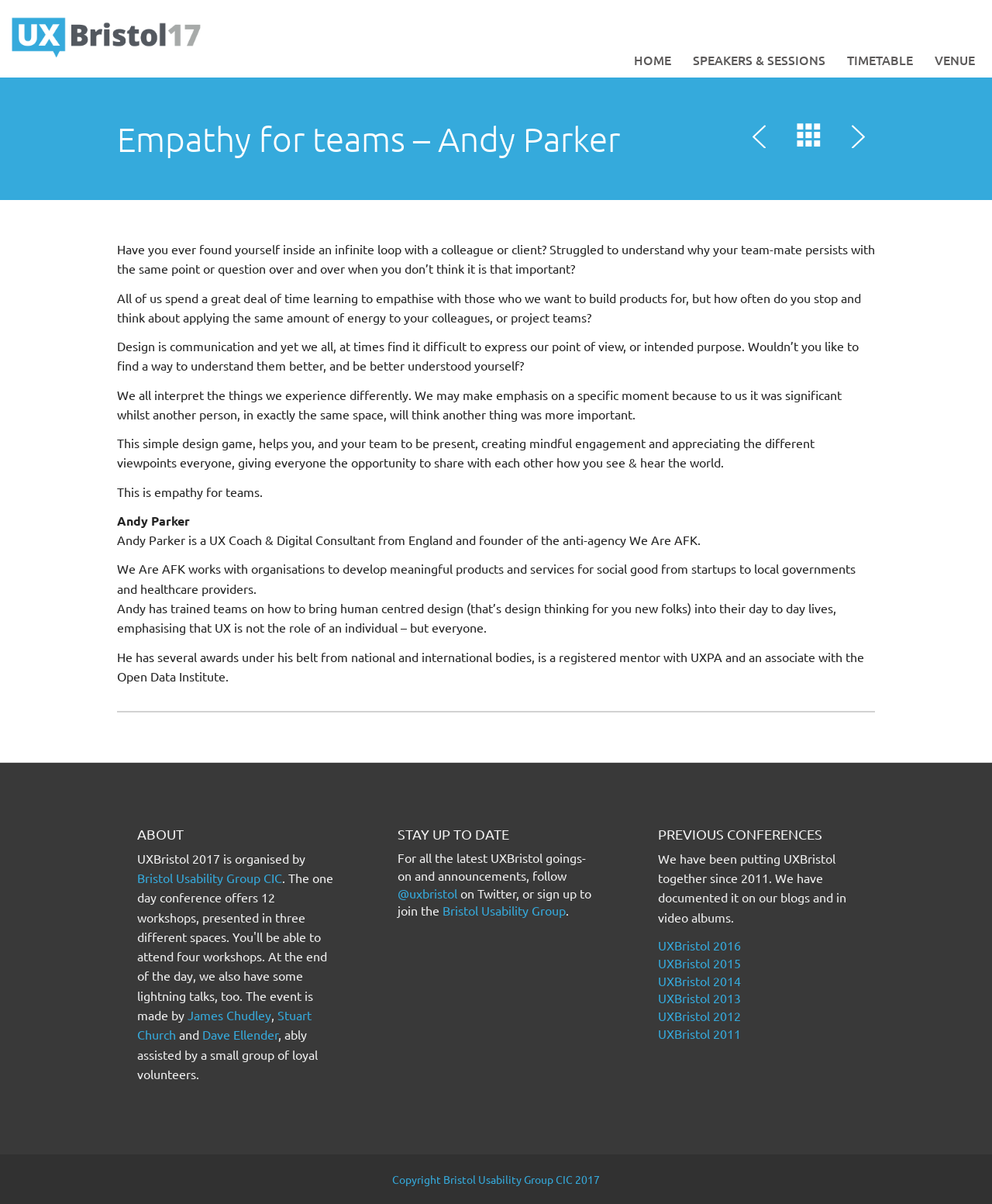How many links are in the navigation menu?
Answer the question with a single word or phrase derived from the image.

4